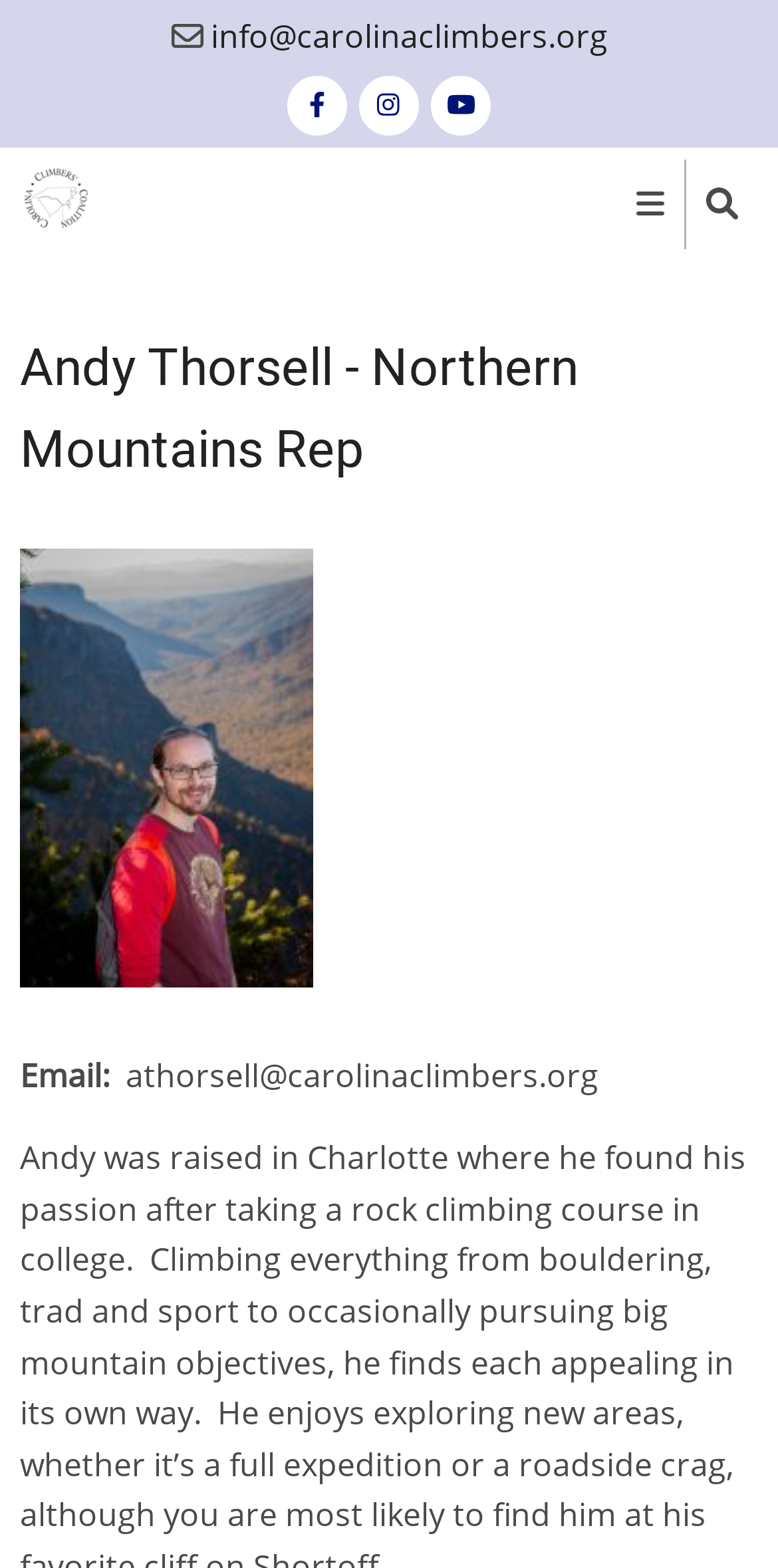Offer a thorough description of the webpage.

The webpage is about Andy Thorsell, the Northern Mountains Representative of the Carolina Climbers Coalition. At the top-left corner, there is a "Skip to main content" link. Below it, there is a row of links, including "info@carolinaclimbers.org" and three empty links. To the right of these links, there is a "Home" link with a corresponding "Home" image above it.

The main content of the webpage is headed by "Andy Thorsell - Northern Mountains Rep" in a large font. Below this heading, there is a section with Andy's contact information, including an "Email" label and his email address "athorsell@carolinaclimbers.org". 

Following this, there is a brief biography of Andy, which describes how he developed a passion for rock climbing after taking a course in college. The biography also mentions that he enjoys various types of climbing, including bouldering, trad, and sport, as well as pursuing big mountain objectives.